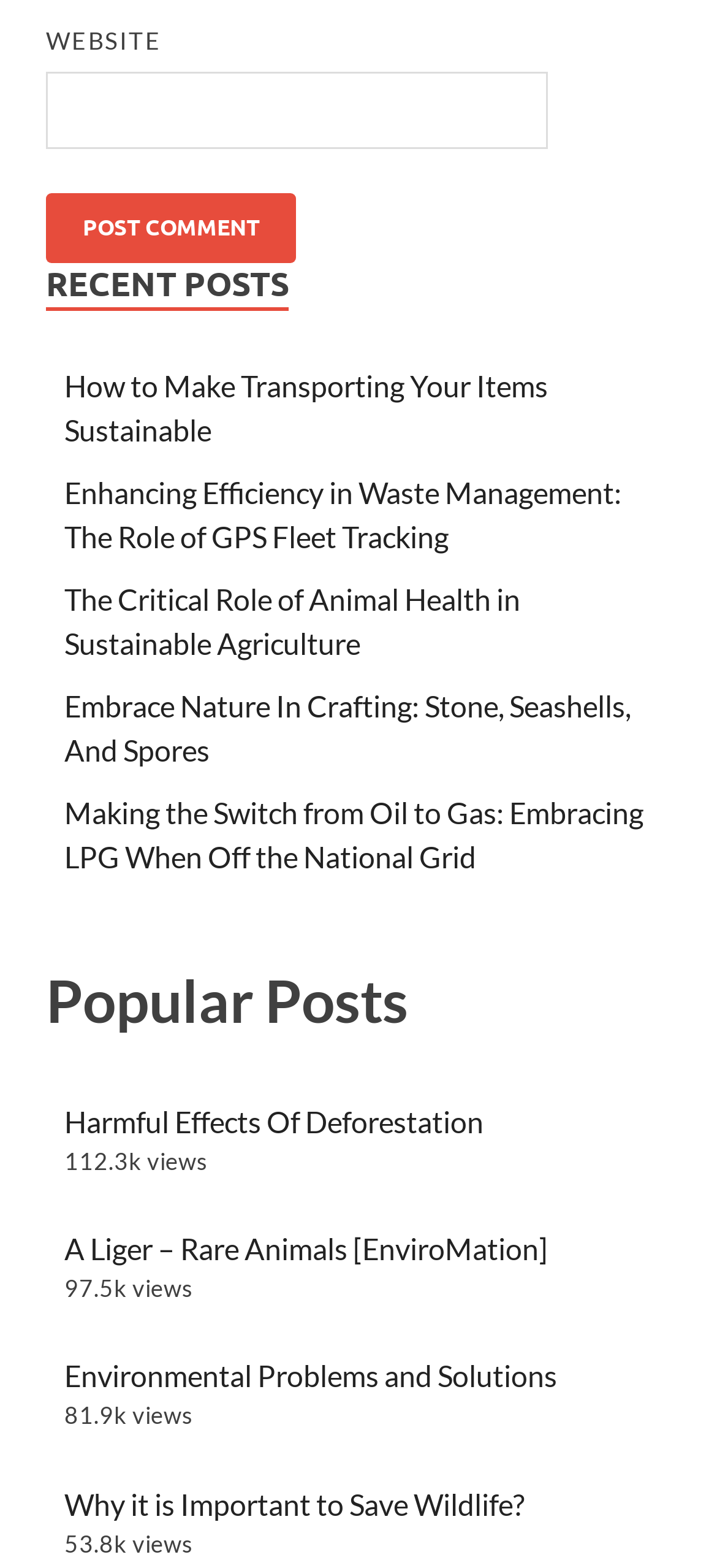What is the purpose of the textbox?
Please provide a full and detailed response to the question.

The textbox is located below the 'WEBSITE' title and has a 'Post Comment' button next to it, indicating that users can input their comments and submit them using the button.